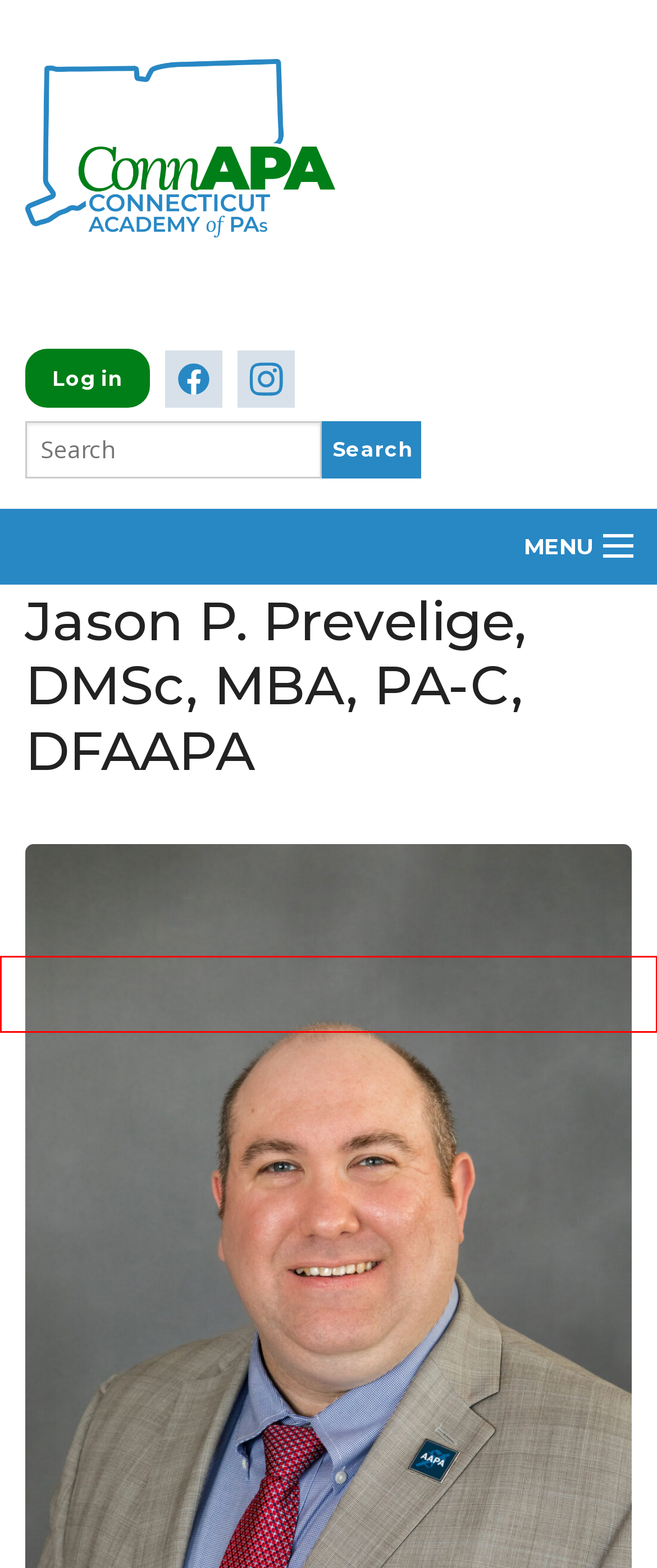Examine the webpage screenshot and identify the UI element enclosed in the red bounding box. Pick the webpage description that most accurately matches the new webpage after clicking the selected element. Here are the candidates:
A. The Connecticut PA Foundation | Connecticut Academy of PAs
B. ConnAPA Advocacy | Connecticut Academy of PAs
C. Membership | Connecticut Academy of PAs
D. Resources | Connecticut Academy of PAs
E. ConnAPA
F. Job Board | Connecticut Academy of PAs
G. Events | Connecticut Academy of PAs
H. About ConnAPA | Connecticut Academy of PAs

D